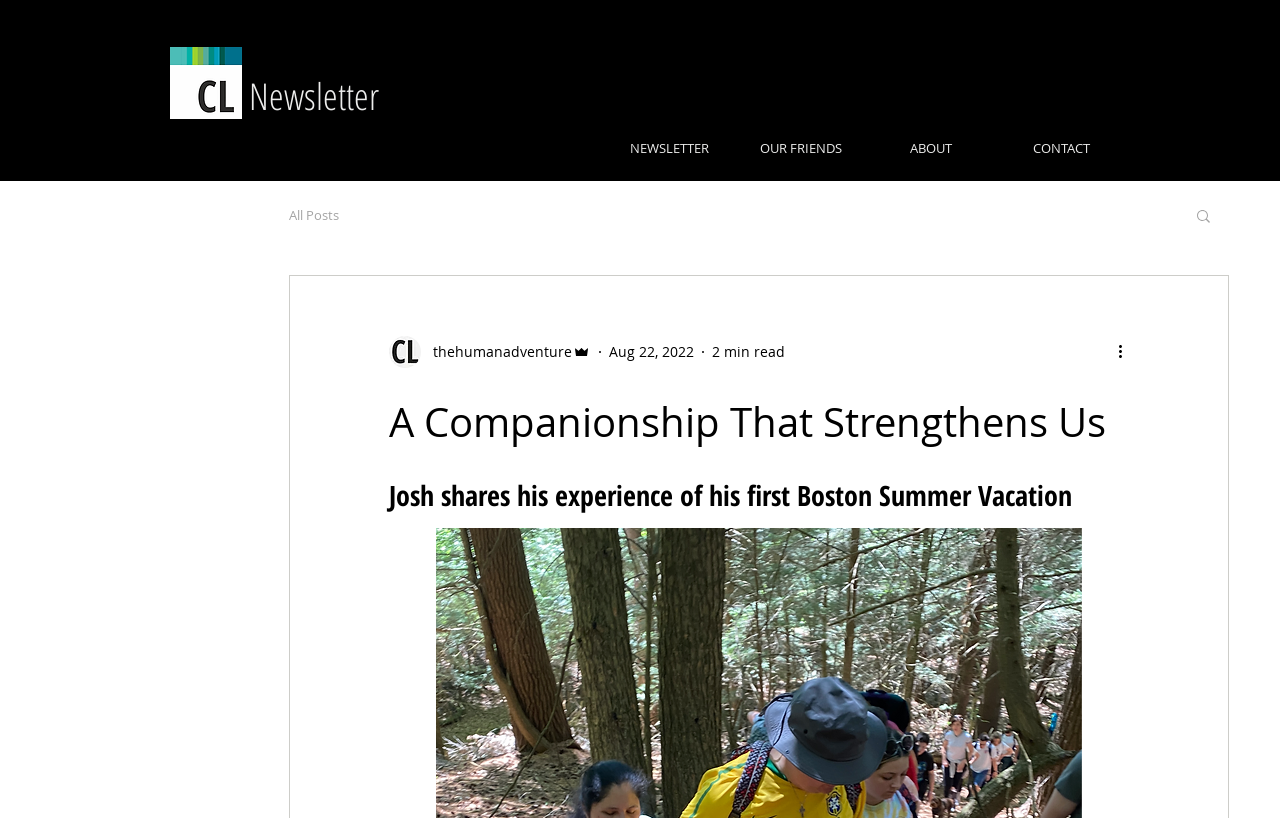Identify the bounding box coordinates of the area you need to click to perform the following instruction: "Read more about Josh's Boston Summer Vacation".

[0.304, 0.579, 0.882, 0.631]